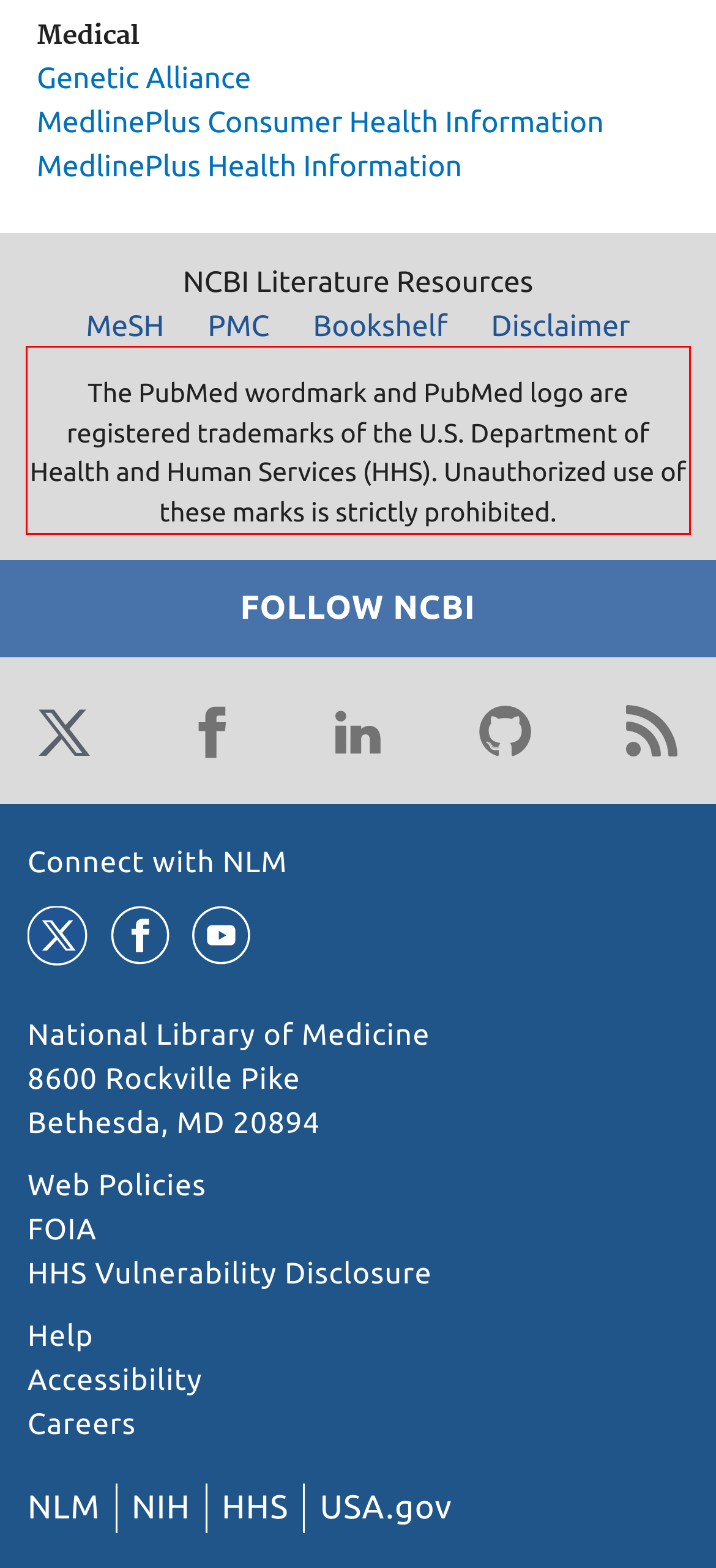Given a screenshot of a webpage, identify the red bounding box and perform OCR to recognize the text within that box.

The PubMed wordmark and PubMed logo are registered trademarks of the U.S. Department of Health and Human Services (HHS). Unauthorized use of these marks is strictly prohibited.